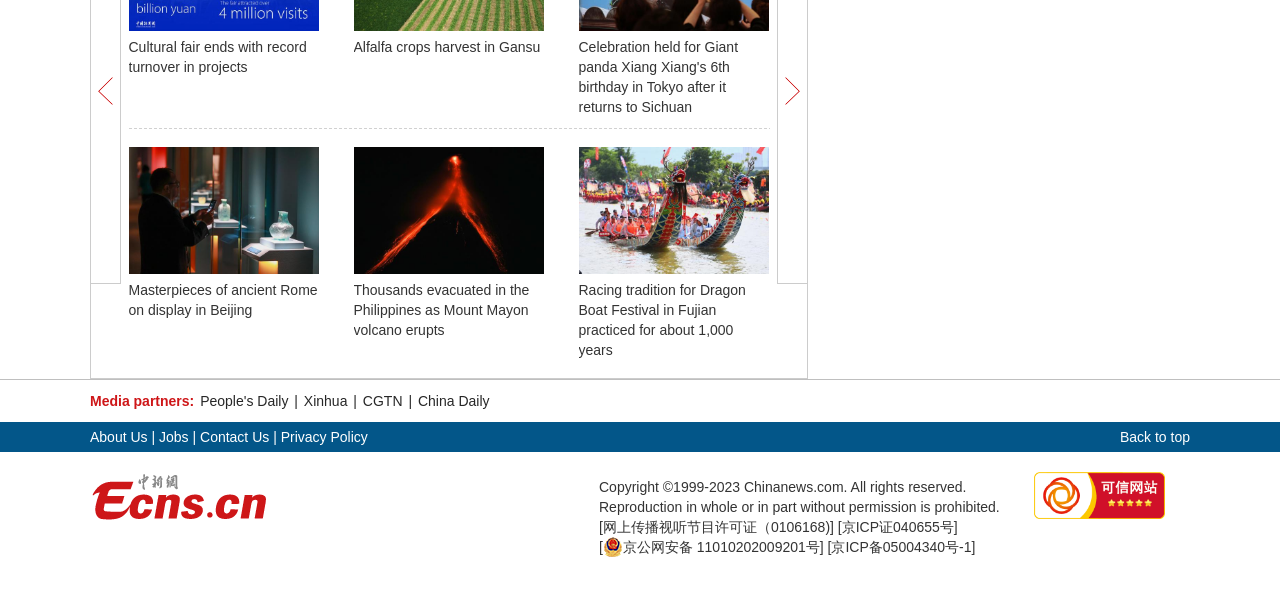What is the name of the panda whose 6th birthday was celebrated in Tokyo?
Examine the image closely and answer the question with as much detail as possible.

The panda whose 6th birthday was celebrated in Tokyo is named Xiang Xiang, as mentioned in the heading and link text 'Celebration held for Giant panda Xiang Xiang's 6th birthday in Tokyo after it returns to Sichuan'.